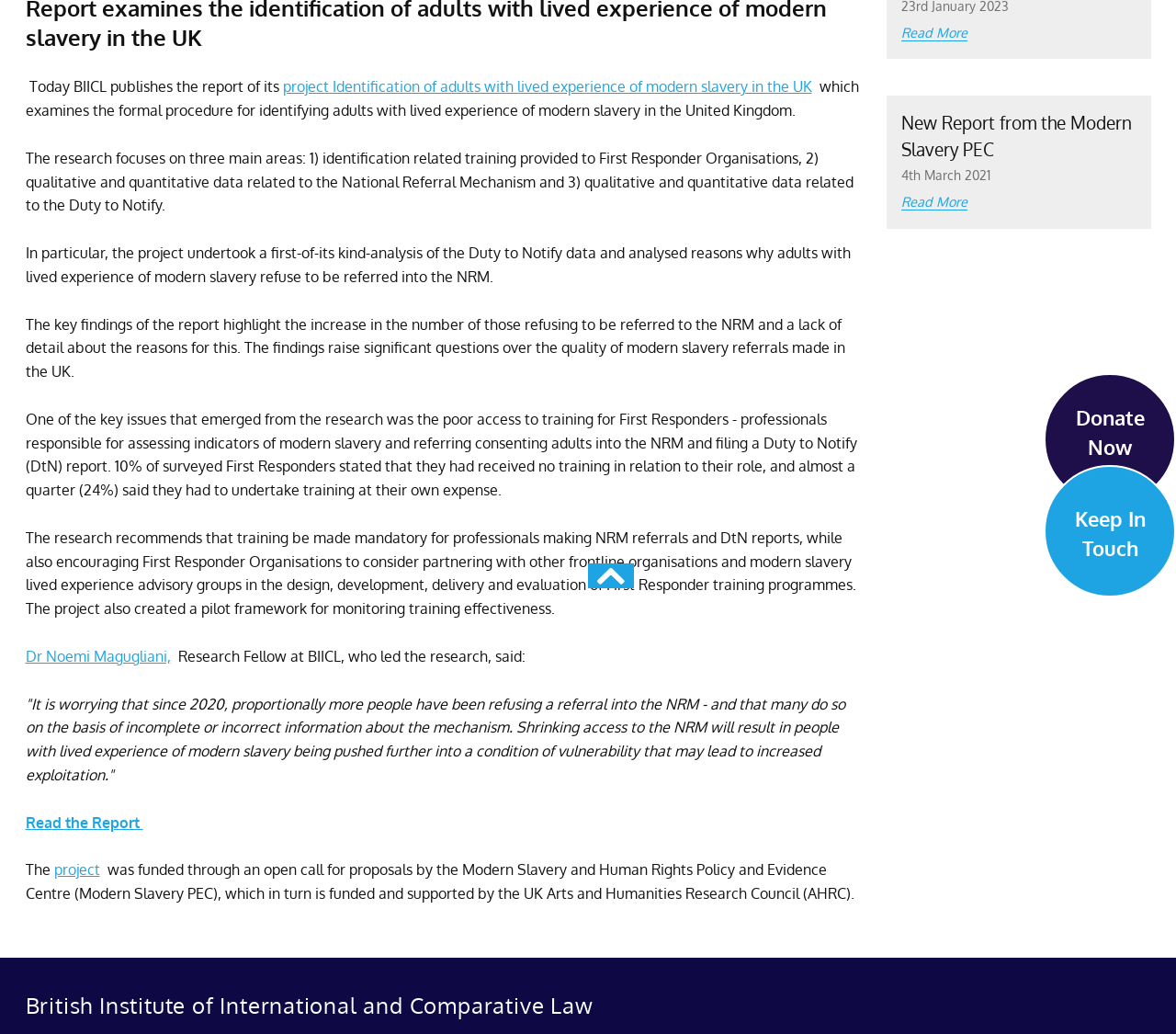For the given element description Read More, determine the bounding box coordinates of the UI element. The coordinates should follow the format (top-left x, top-left y, bottom-right x, bottom-right y) and be within the range of 0 to 1.

[0.766, 0.187, 0.823, 0.204]